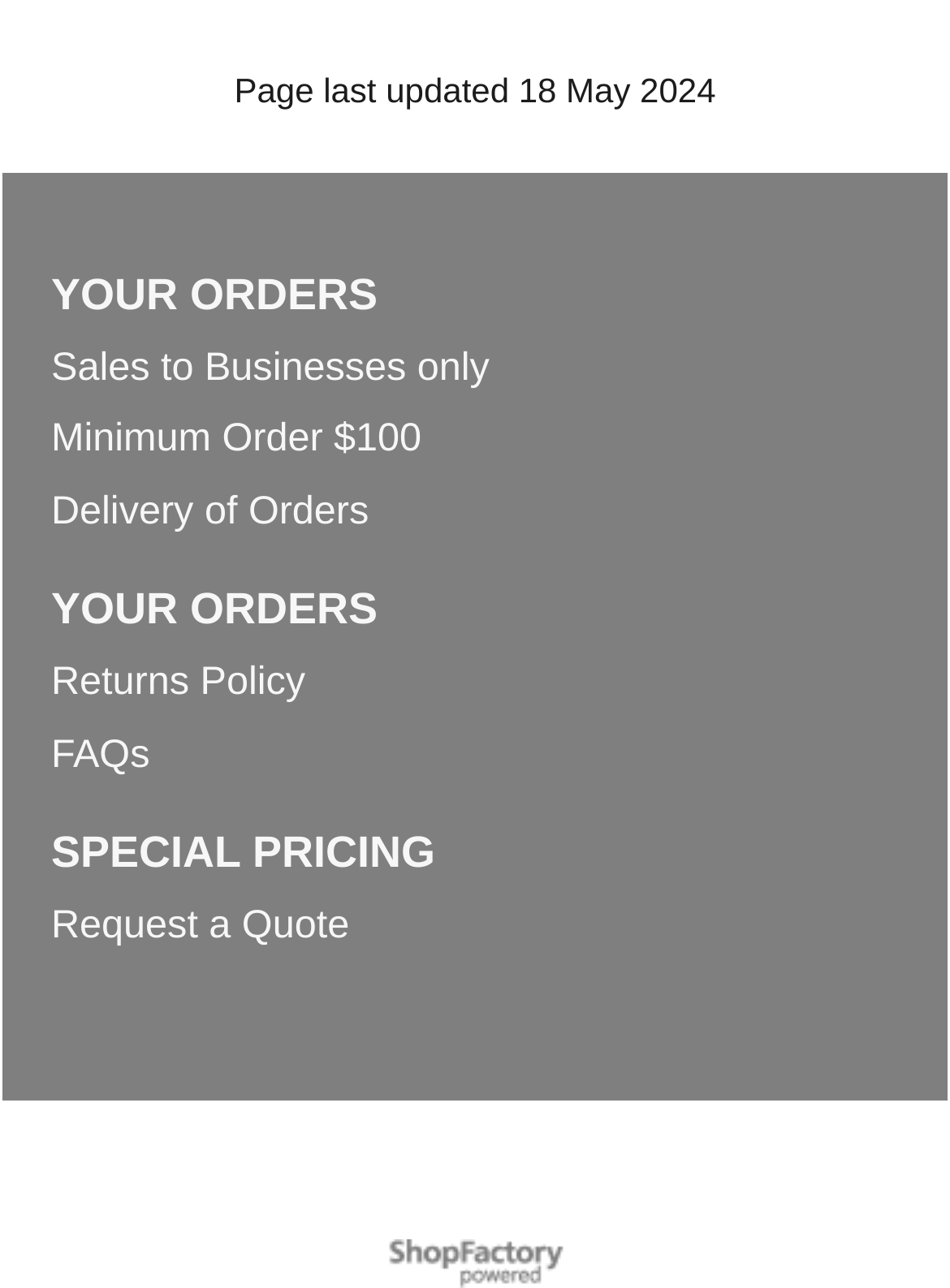Please predict the bounding box coordinates of the element's region where a click is necessary to complete the following instruction: "Check minimum order requirement". The coordinates should be represented by four float numbers between 0 and 1, i.e., [left, top, right, bottom].

[0.054, 0.324, 0.882, 0.361]